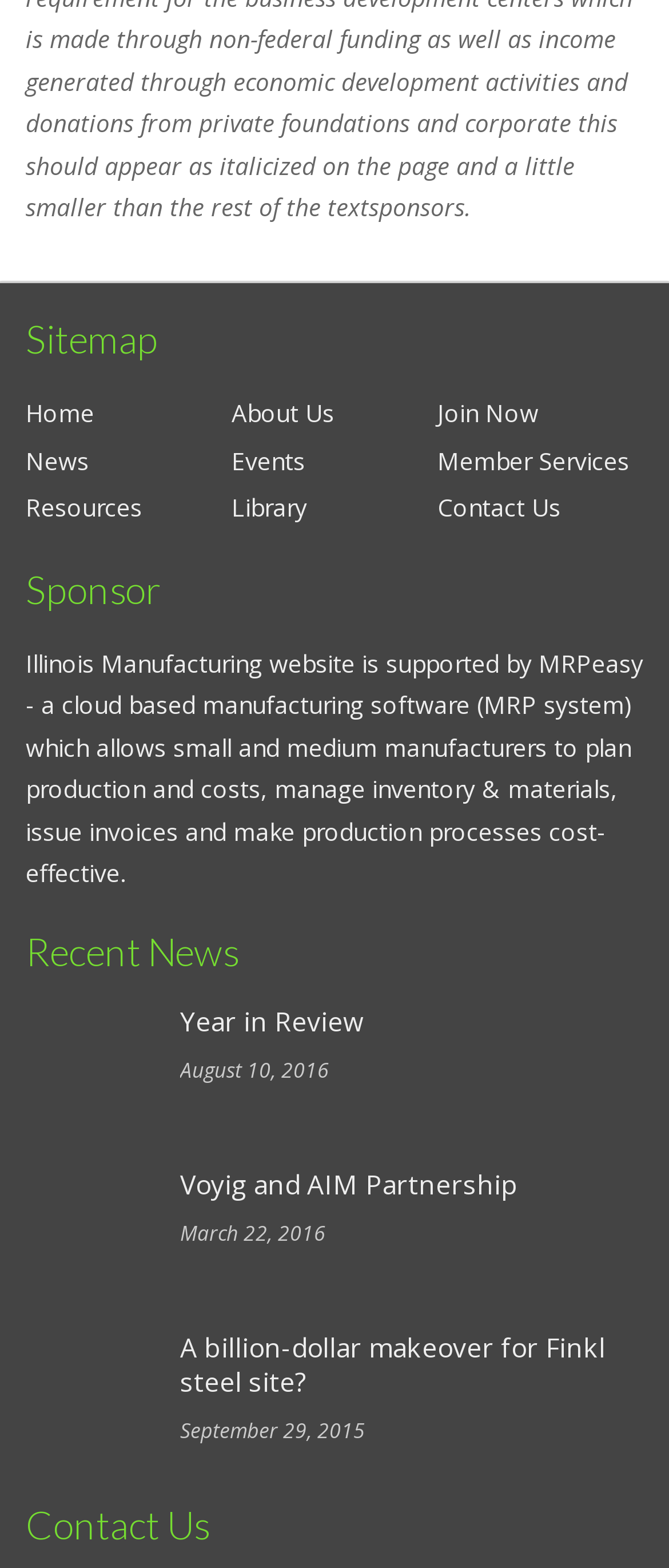Please determine the bounding box coordinates of the element to click on in order to accomplish the following task: "Read more about 'Year in Review'". Ensure the coordinates are four float numbers ranging from 0 to 1, i.e., [left, top, right, bottom].

[0.269, 0.64, 0.544, 0.663]